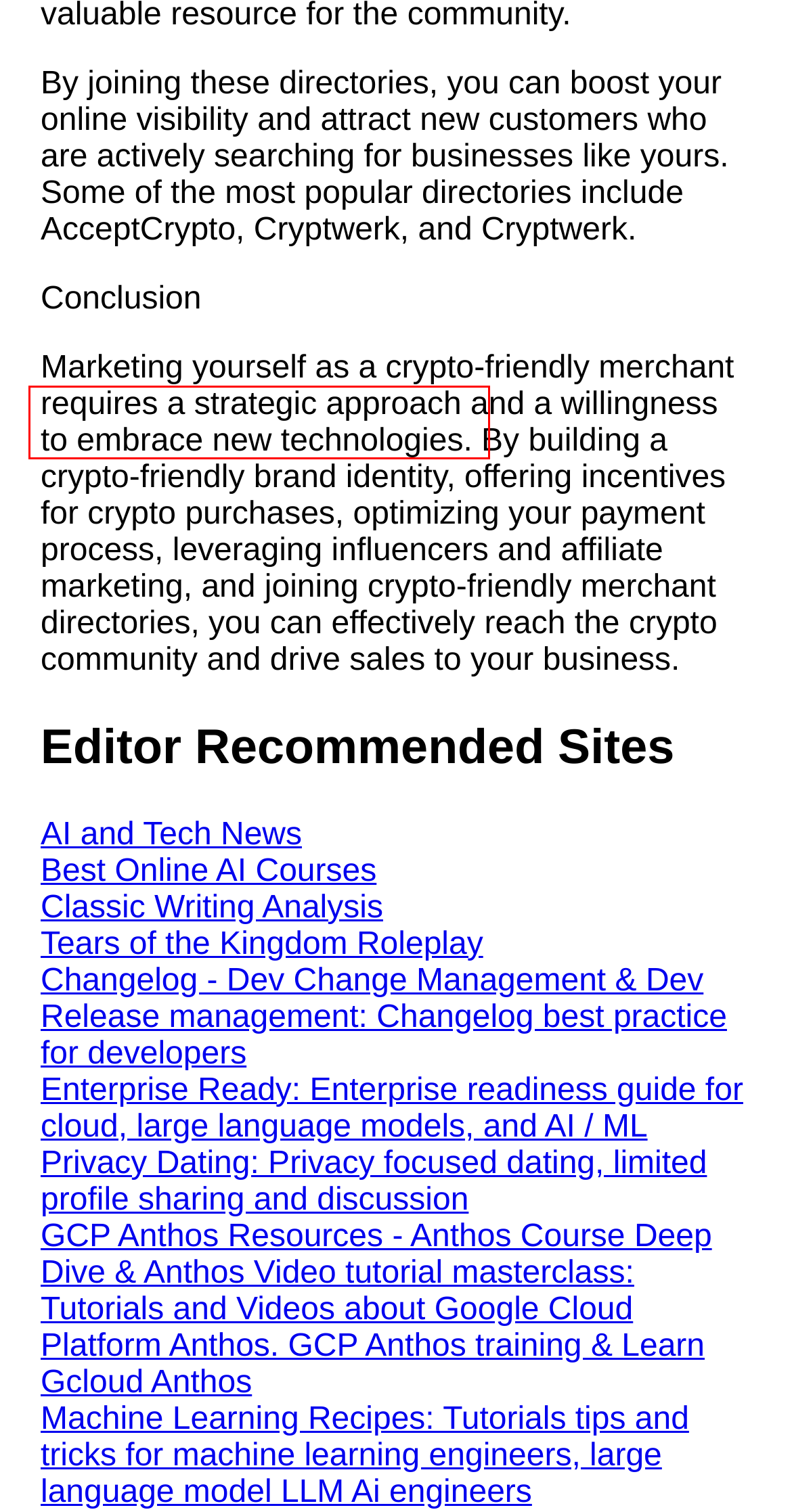Look at the screenshot of a webpage that includes a red bounding box around a UI element. Select the most appropriate webpage description that matches the page seen after clicking the highlighted element. Here are the candidates:
A. Viral news today
B. Machine Learning Recipes
C. Enterprise Ready
D. Best Online Courses - OCW online free university & Free College Courses
E. Play Songs by Ear
F. Kids Books
G. DFW Community
H. Privacy Dating

G